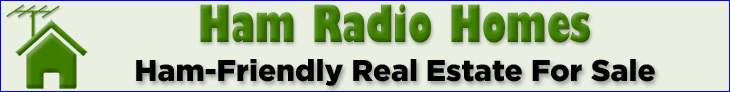What is the shape of the icon above the house?
Based on the screenshot, respond with a single word or phrase.

Antennae